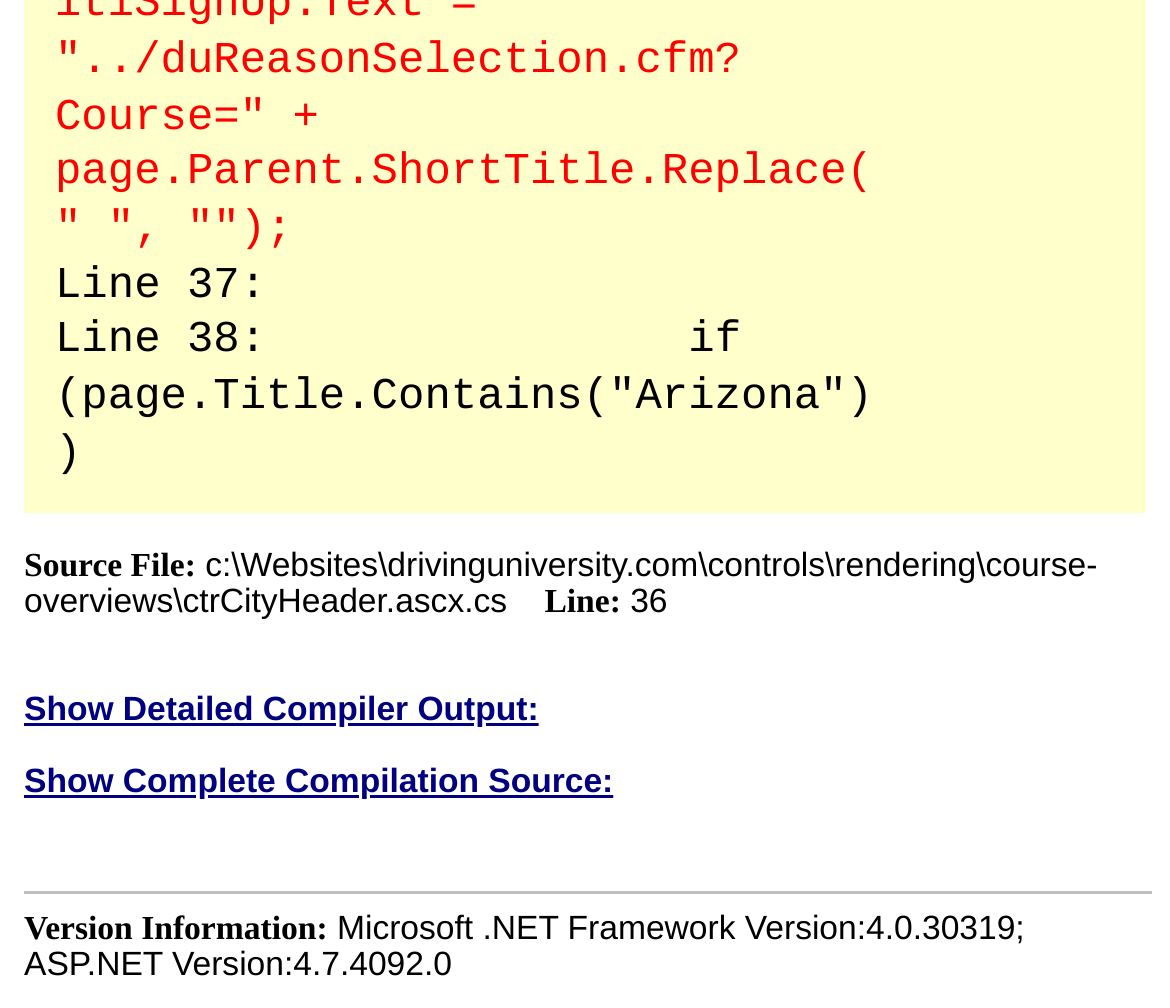Determine the bounding box of the UI component based on this description: "Show Detailed Compiler Output:". The bounding box coordinates should be four float values between 0 and 1, i.e., [left, top, right, bottom].

[0.021, 0.689, 0.979, 0.725]